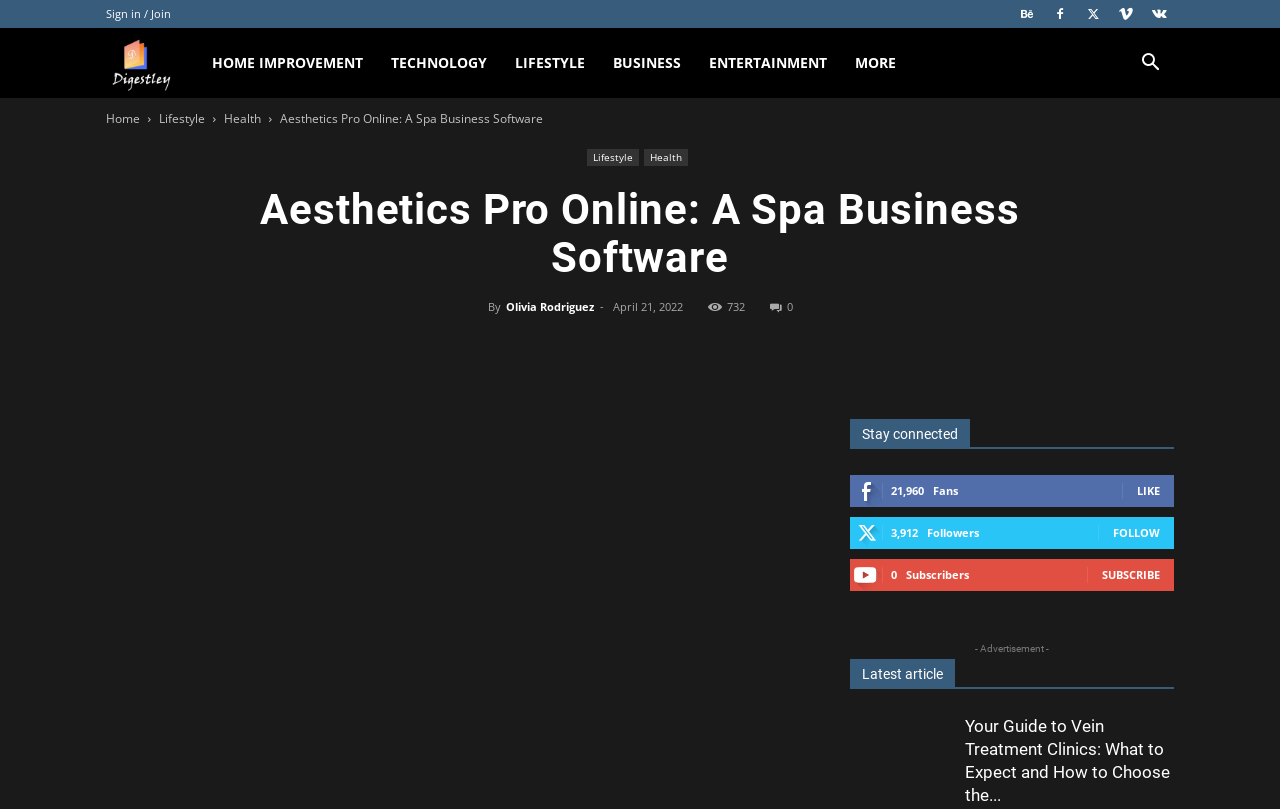Illustrate the webpage's structure and main components comprehensively.

This webpage is about Aesthetics Pro Online, a spa business software. At the top, there is a navigation bar with links to "Sign in / Join", "Digestley", and several categories like "HOME IMPROVEMENT", "TECHNOLOGY", and "BUSINESS". On the right side of the navigation bar, there is a search button.

Below the navigation bar, there is a header section with a title "Aesthetics Pro Online: A Spa Business Software" and a subtitle "By Olivia Rodriguez" with the date "April 21, 2022". The author's name is a link.

The main content area is divided into two sections. On the left side, there is a section with several links to social media platforms, including Facebook, Twitter, and Instagram. Below these links, there is a section with the website's statistics, including the number of fans, followers, and subscribers.

On the right side of the main content area, there is a section with an image related to Aesthetics Pro Online. Below the image, there is a heading "Stay connected" and a section with the website's social media links.

Further down, there is a section with an advertisement, followed by a section with the latest article, titled "Your Guide to Vein Treatment Clinics: What to Expect and How to Choose the...". The article title is a link.

Overall, the webpage provides information about Aesthetics Pro Online, a spa business software, and includes links to related articles, social media platforms, and the website's statistics.